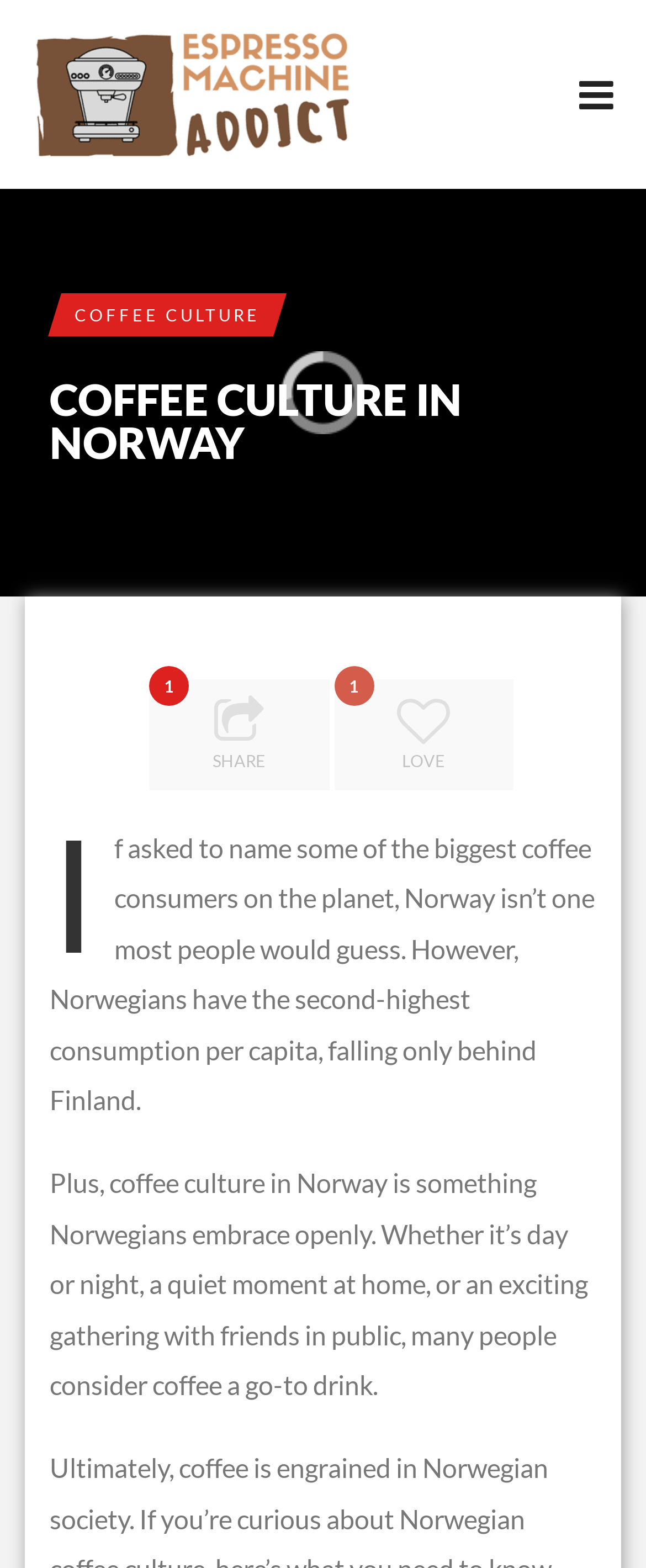Provide a short answer to the following question with just one word or phrase: What is the ranking of Norway in coffee consumption per capita?

Second